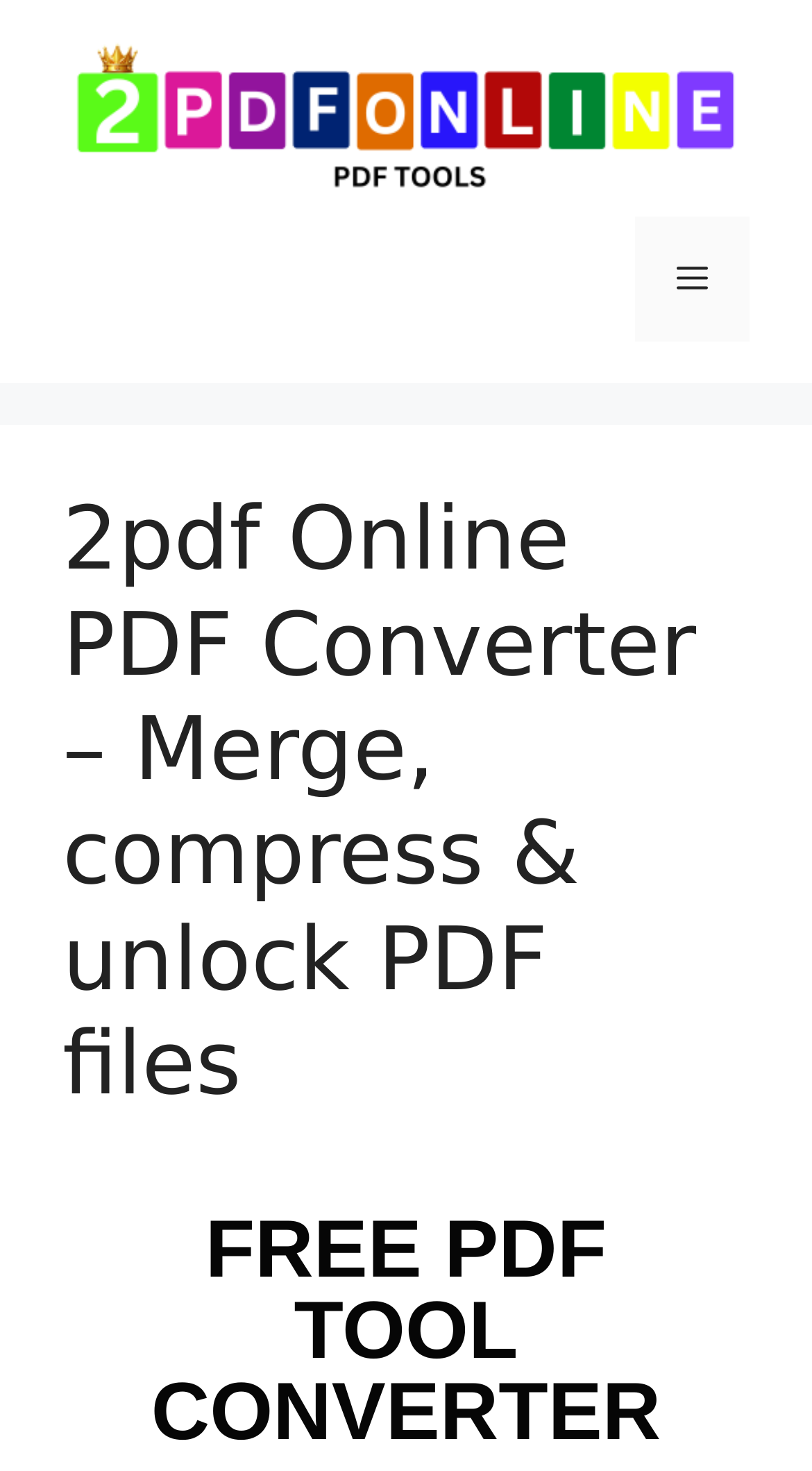Deliver a detailed narrative of the webpage's visual and textual elements.

The webpage is a PDF converter tool website. At the top, there is a banner that spans the entire width of the page, taking up about a quarter of the screen. Within the banner, there is a link to the website's homepage, "2PDFONLINE", accompanied by an image of the same name. To the right of the link, there is a navigation button labeled "Menu" that, when expanded, controls the primary menu.

Below the banner, there is a header section that occupies most of the screen. It contains a heading that reads "2pdf Online PDF Converter – Merge, compress & unlock PDF files", which is the title of the webpage. 

At the bottom of the page, there is another heading that reads "FREE PDF TOOL CONVERTER", which is likely a promotional message or a call-to-action.